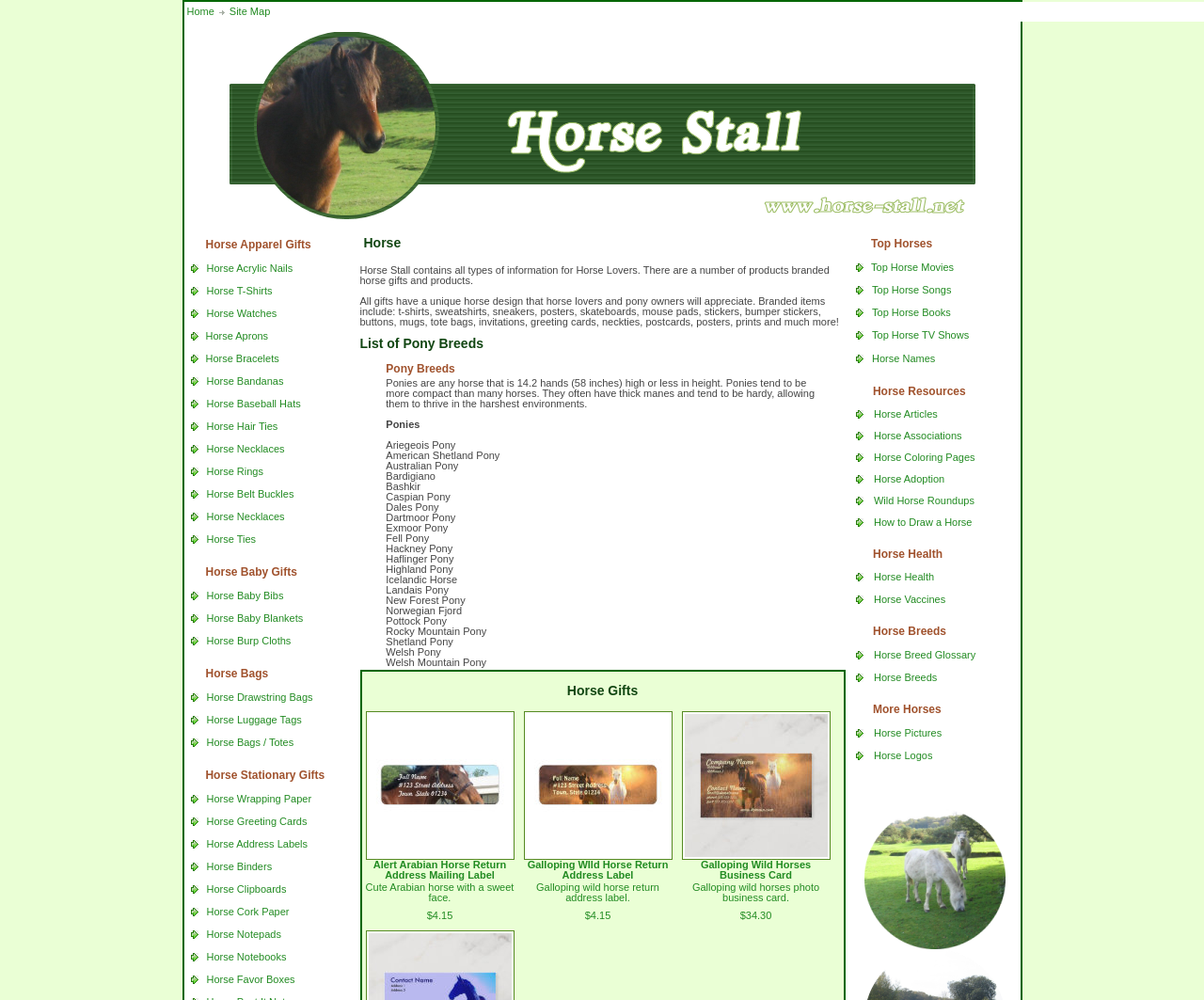Can you determine the bounding box coordinates of the area that needs to be clicked to fulfill the following instruction: "Click on Horse Acrylic Nails"?

[0.171, 0.262, 0.243, 0.273]